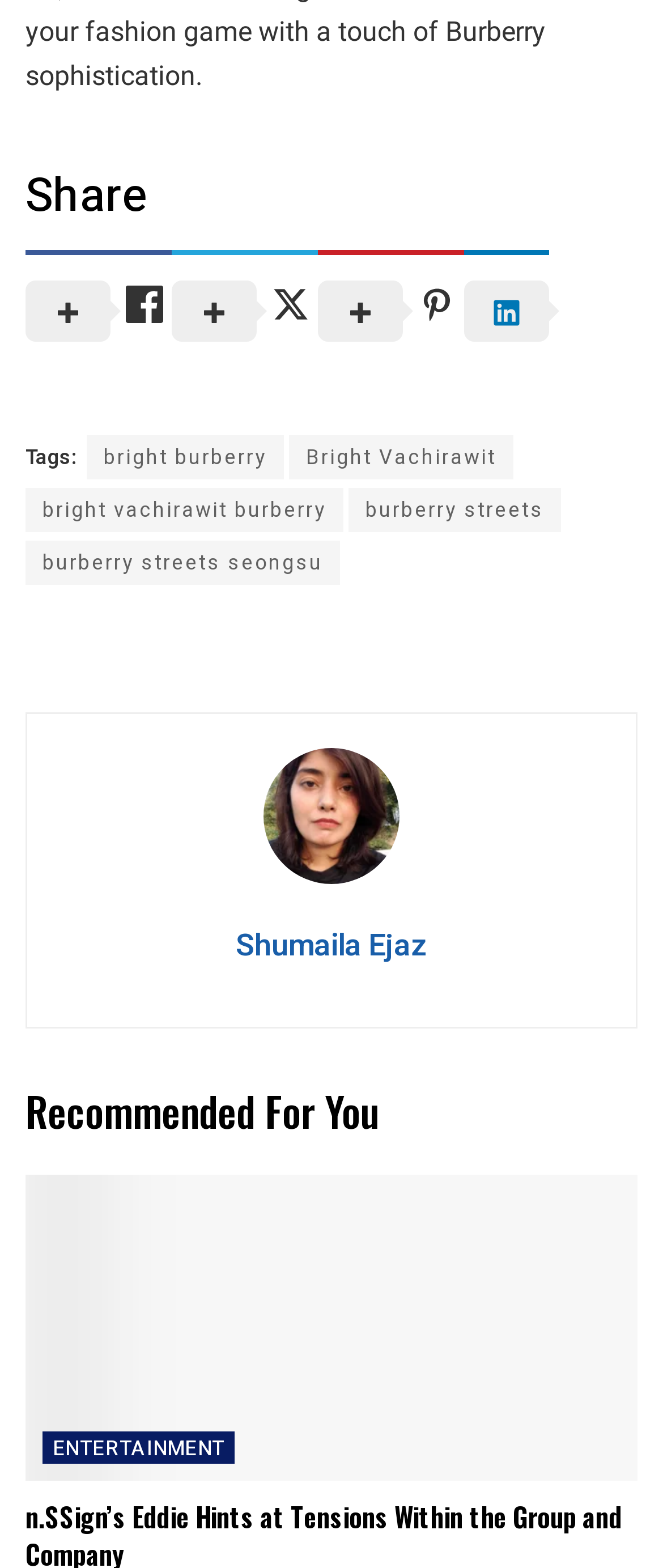Determine the bounding box coordinates for the HTML element described here: "burberry streets seongsu".

[0.038, 0.306, 0.513, 0.334]